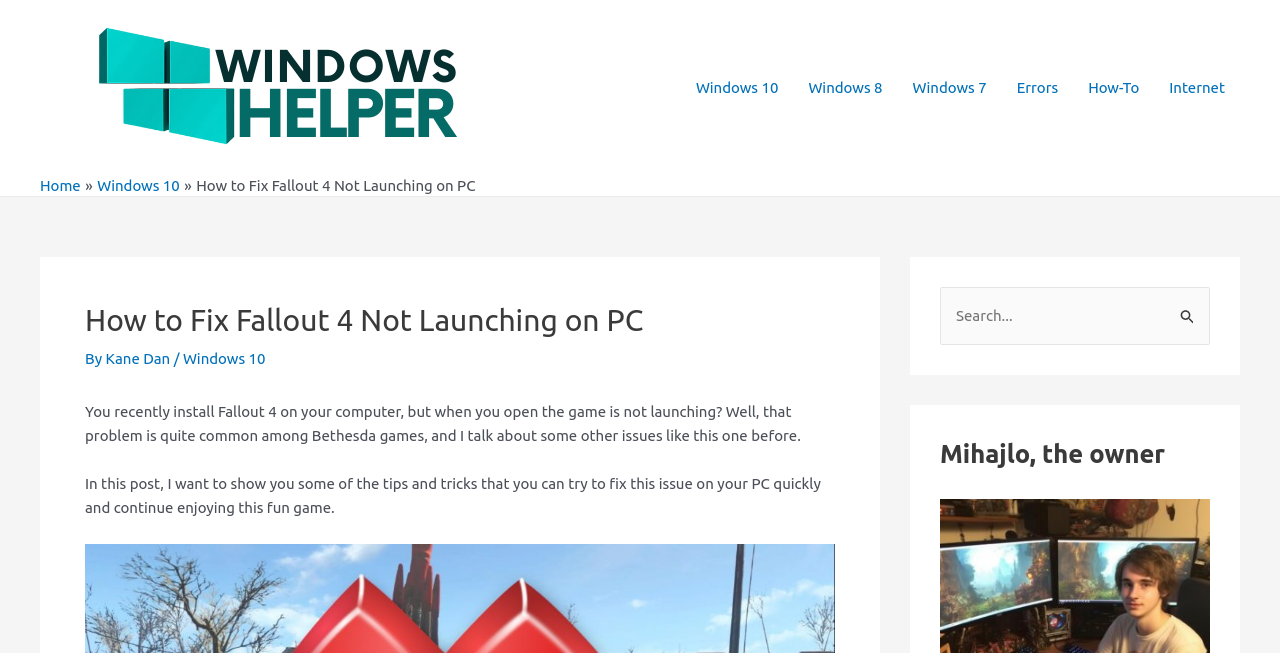Please identify the bounding box coordinates of the element that needs to be clicked to execute the following command: "Click on the WindowsHelper link". Provide the bounding box using four float numbers between 0 and 1, formatted as [left, top, right, bottom].

[0.031, 0.119, 0.422, 0.145]